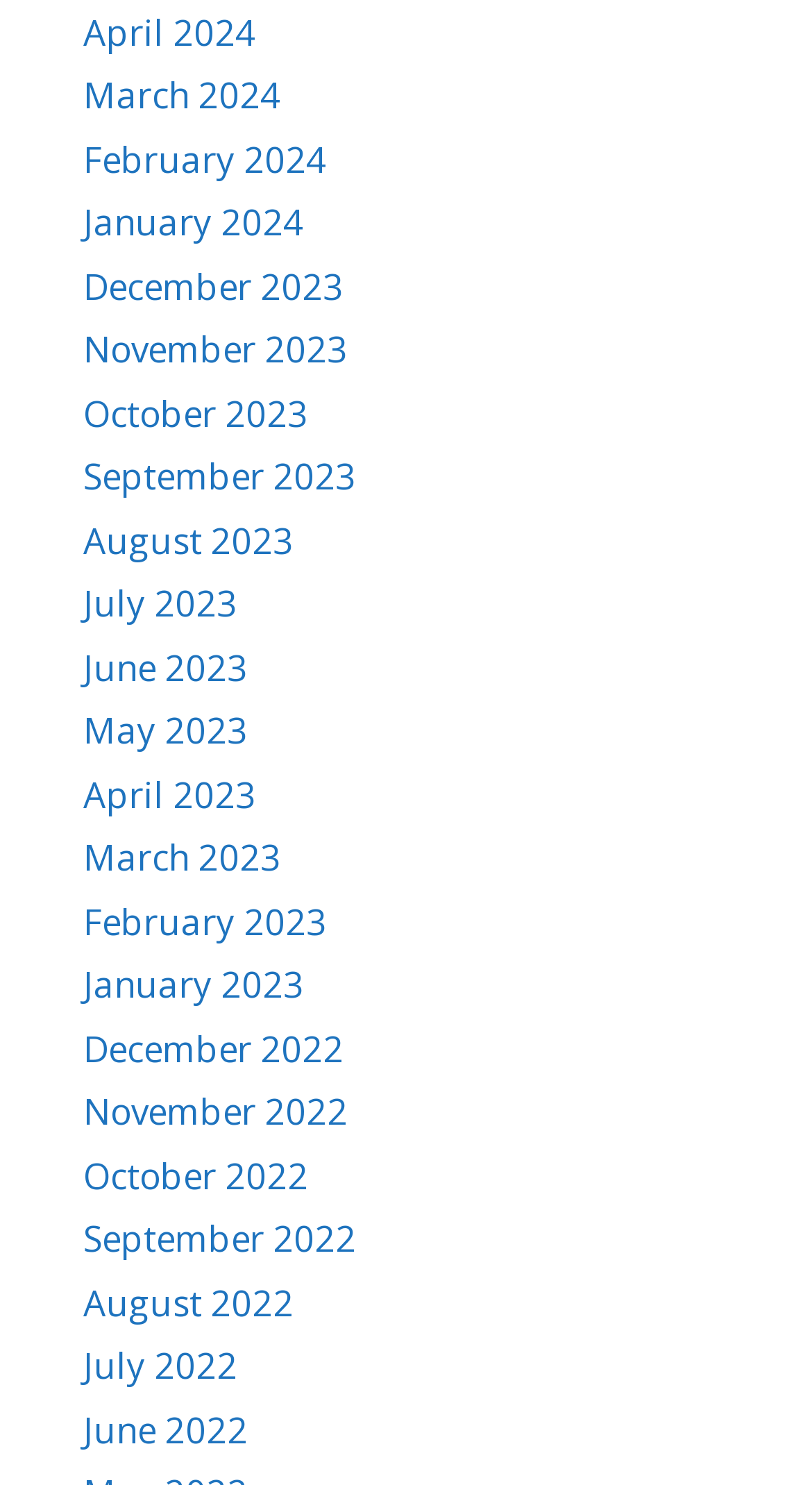Please identify the bounding box coordinates of the clickable element to fulfill the following instruction: "browse January 2024". The coordinates should be four float numbers between 0 and 1, i.e., [left, top, right, bottom].

[0.103, 0.134, 0.374, 0.166]